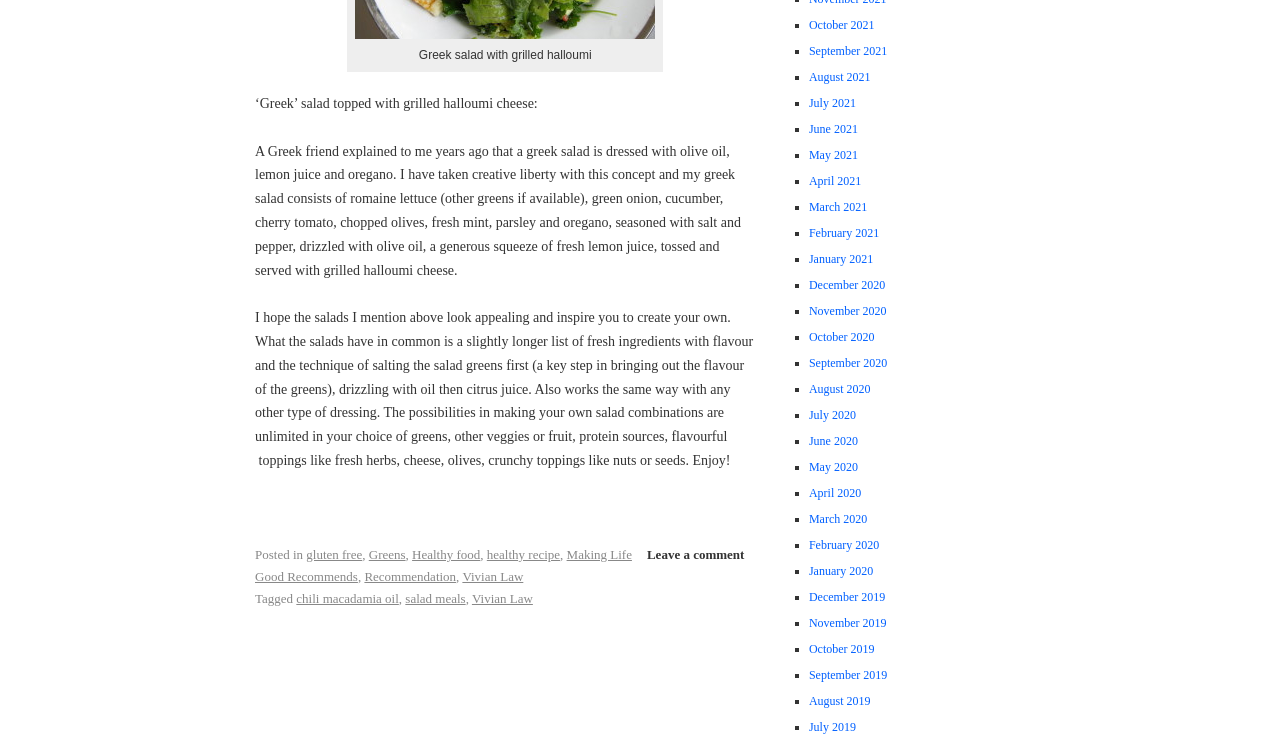Please provide a comprehensive answer to the question based on the screenshot: What is the author's intention in sharing the salad recipes?

The webpage states 'I hope the salads I mention above look appealing and inspire you to create your own', indicating that the author's intention is to inspire others to create their own salads.